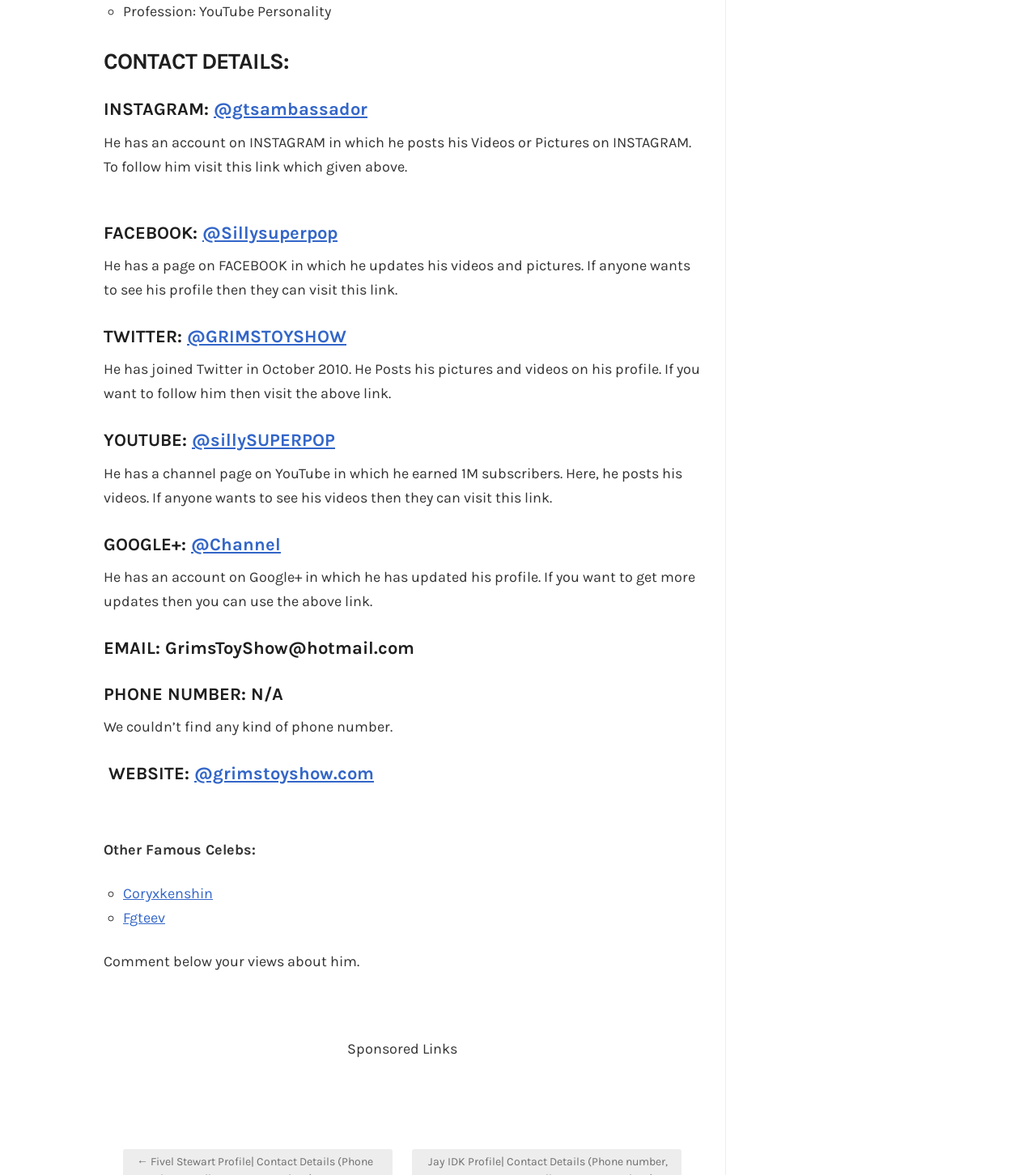How many subscribers does the person have on YouTube?
Give a detailed explanation using the information visible in the image.

The number of subscribers the person has on YouTube is mentioned in the static text 'He has a channel page on YouTube in which he earned 1M subscribers.' which describes the person's YouTube channel.